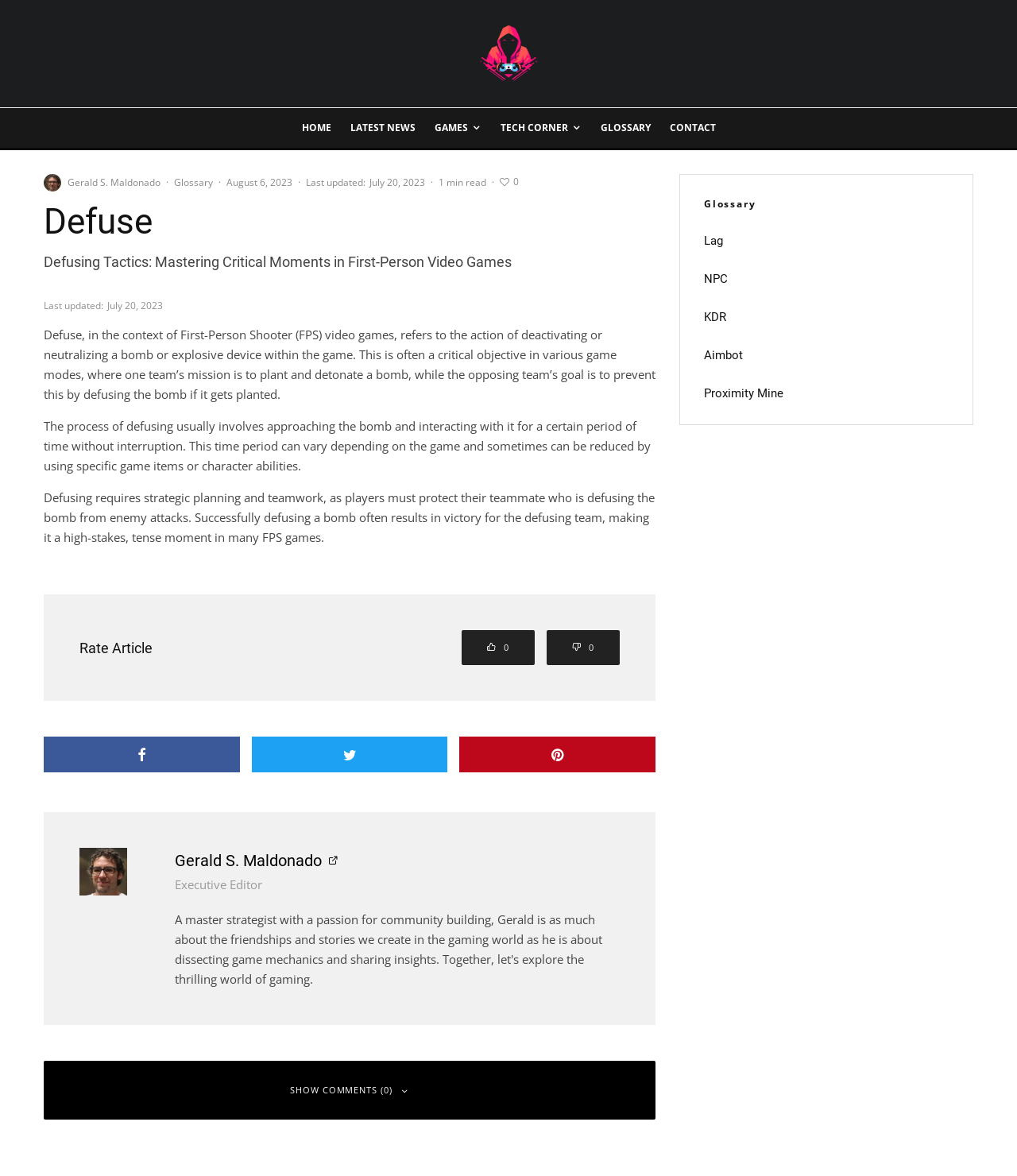Locate the bounding box of the UI element defined by this description: "NPC". The coordinates should be given as four float numbers between 0 and 1, formatted as [left, top, right, bottom].

[0.692, 0.231, 0.716, 0.243]